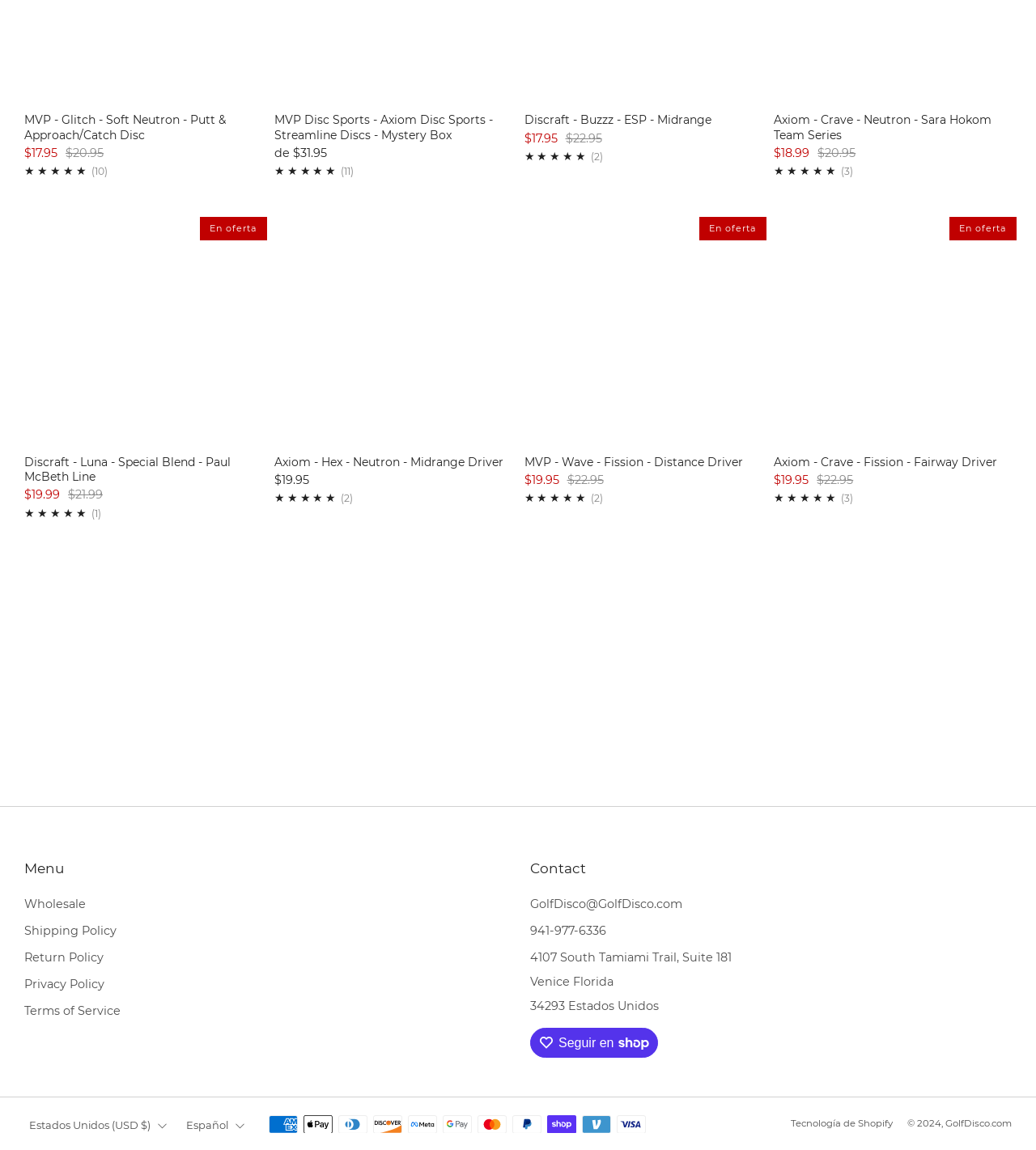Locate the bounding box coordinates of the clickable element to fulfill the following instruction: "View wholesale information". Provide the coordinates as four float numbers between 0 and 1 in the format [left, top, right, bottom].

[0.023, 0.779, 0.083, 0.792]